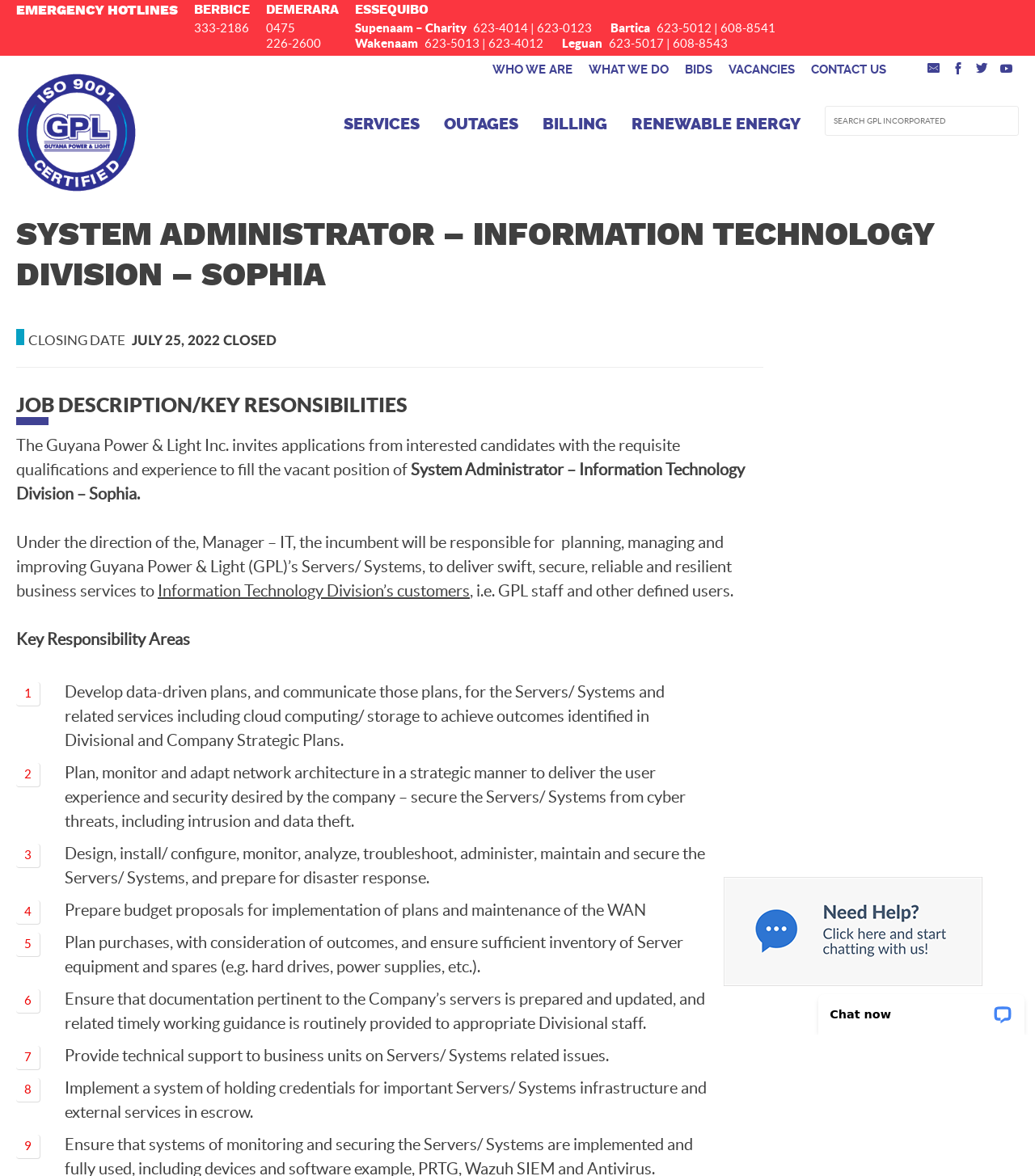What is the purpose of the 'Search GPL Incorporated' textbox?
Using the image as a reference, answer with just one word or a short phrase.

To search GPL Incorporated